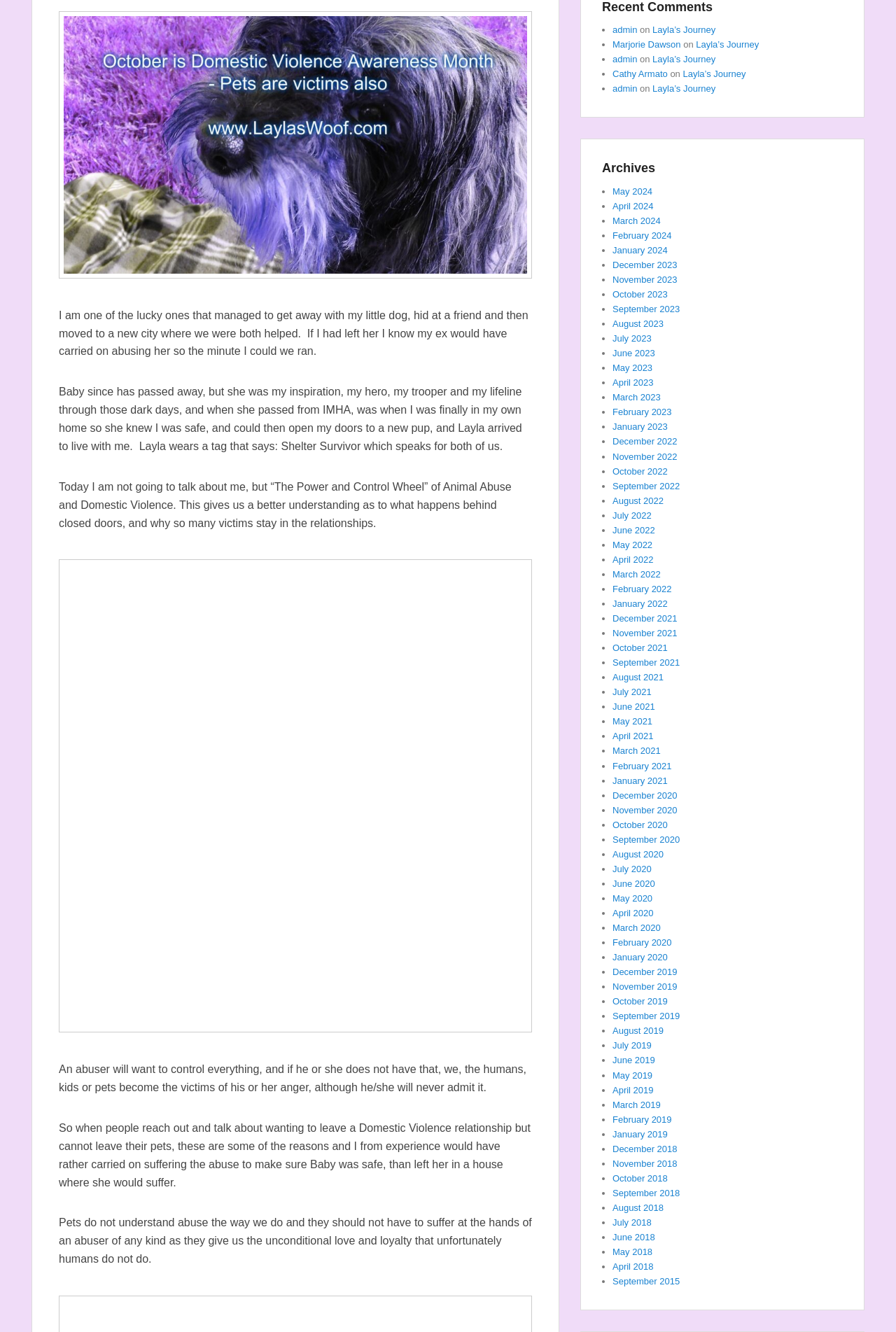Observe the image and answer the following question in detail: How many links are there in the 'Archives' section?

The 'Archives' section contains a list of links, each representing a month and year. By counting the number of links, we can determine that there are 24 links in total.